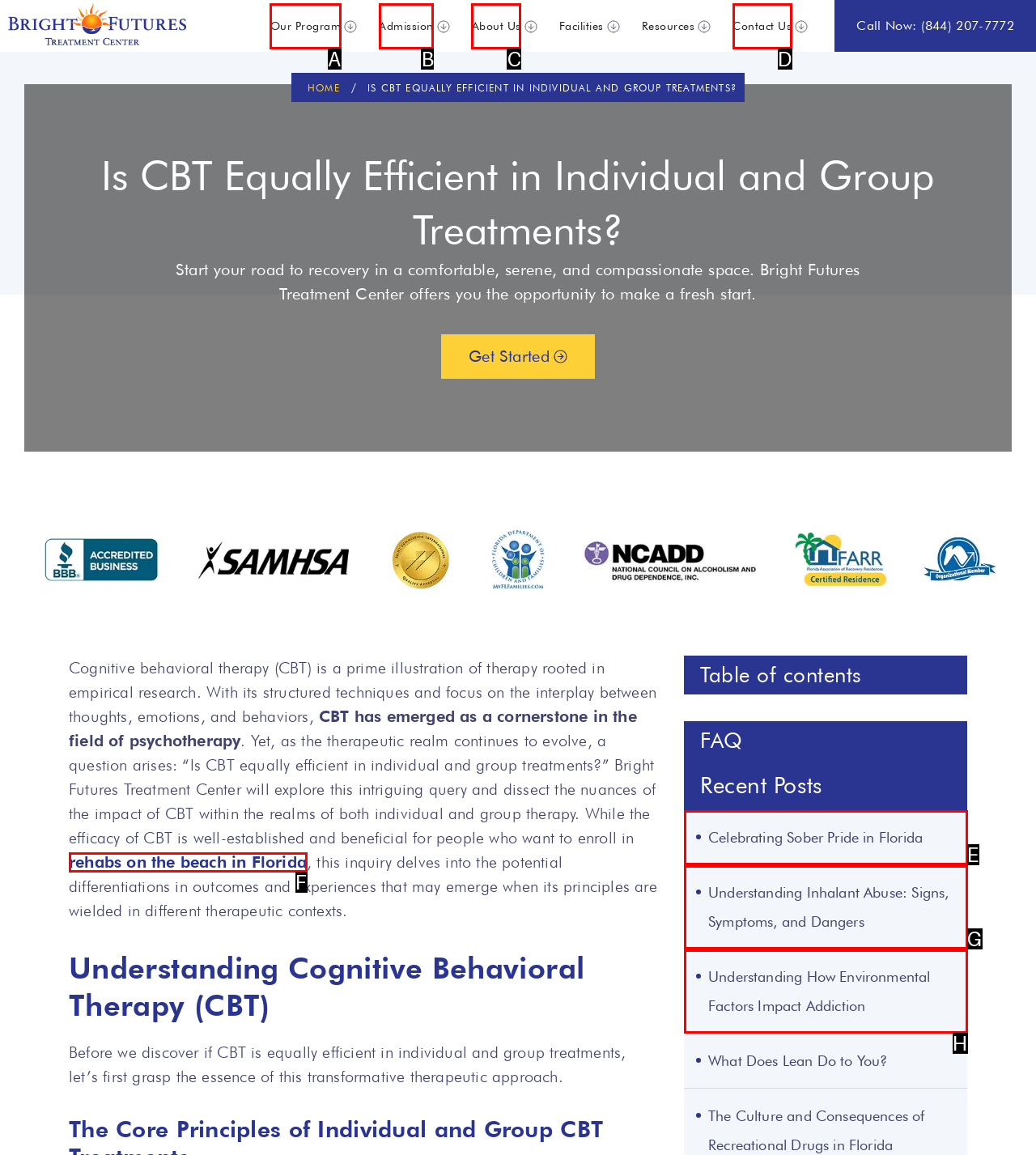Identify the HTML element that corresponds to the following description: Celebrating Sober Pride in Florida. Provide the letter of the correct option from the presented choices.

E